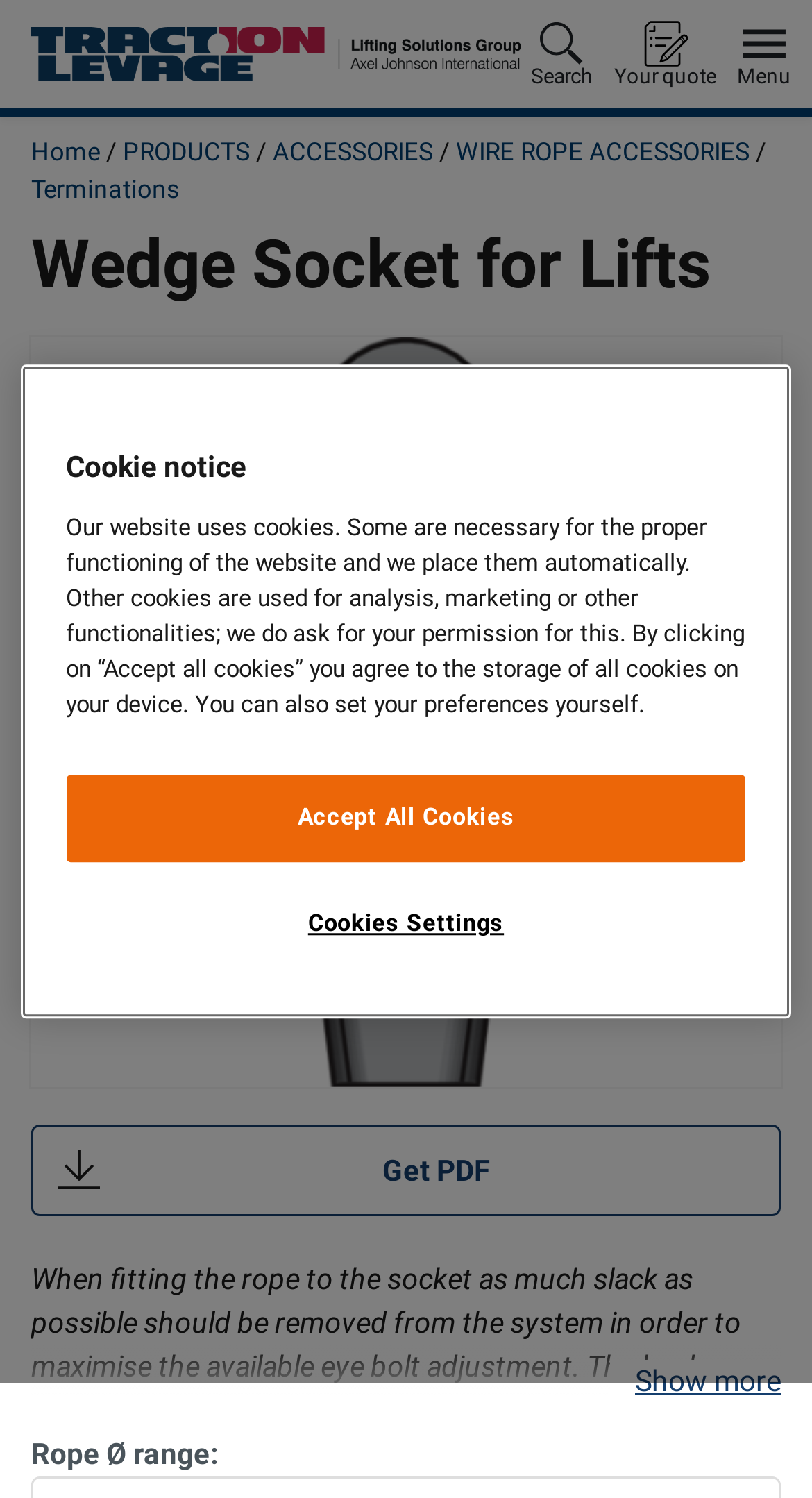Please specify the bounding box coordinates in the format (top-left x, top-left y, bottom-right x, bottom-right y), with all values as floating point numbers between 0 and 1. Identify the bounding box of the UI element described by: WIRE ROPE ACCESSORIES

[0.562, 0.092, 0.923, 0.111]